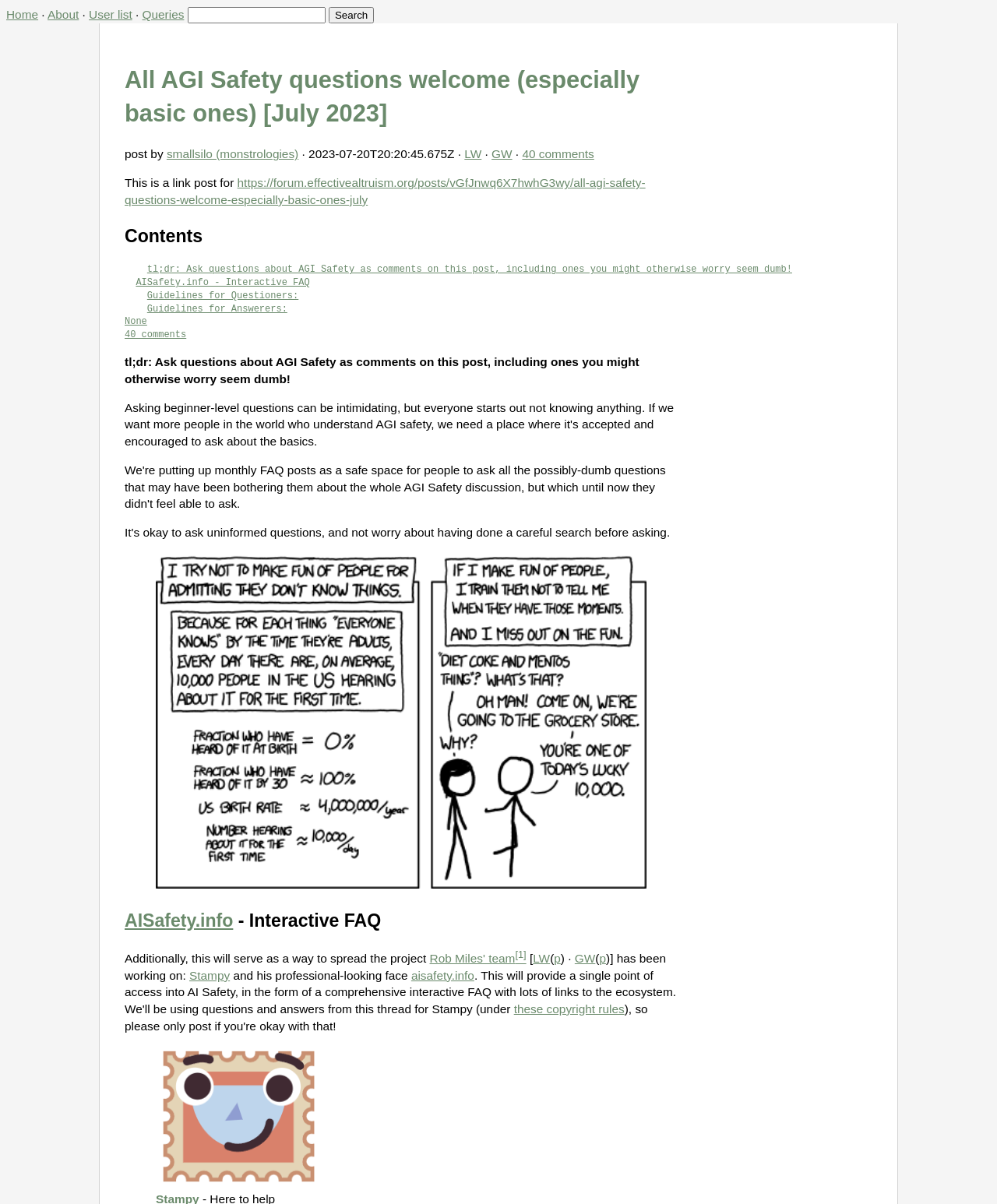Identify the bounding box coordinates of the section that should be clicked to achieve the task described: "Read the post by smallsilo".

[0.167, 0.123, 0.299, 0.134]